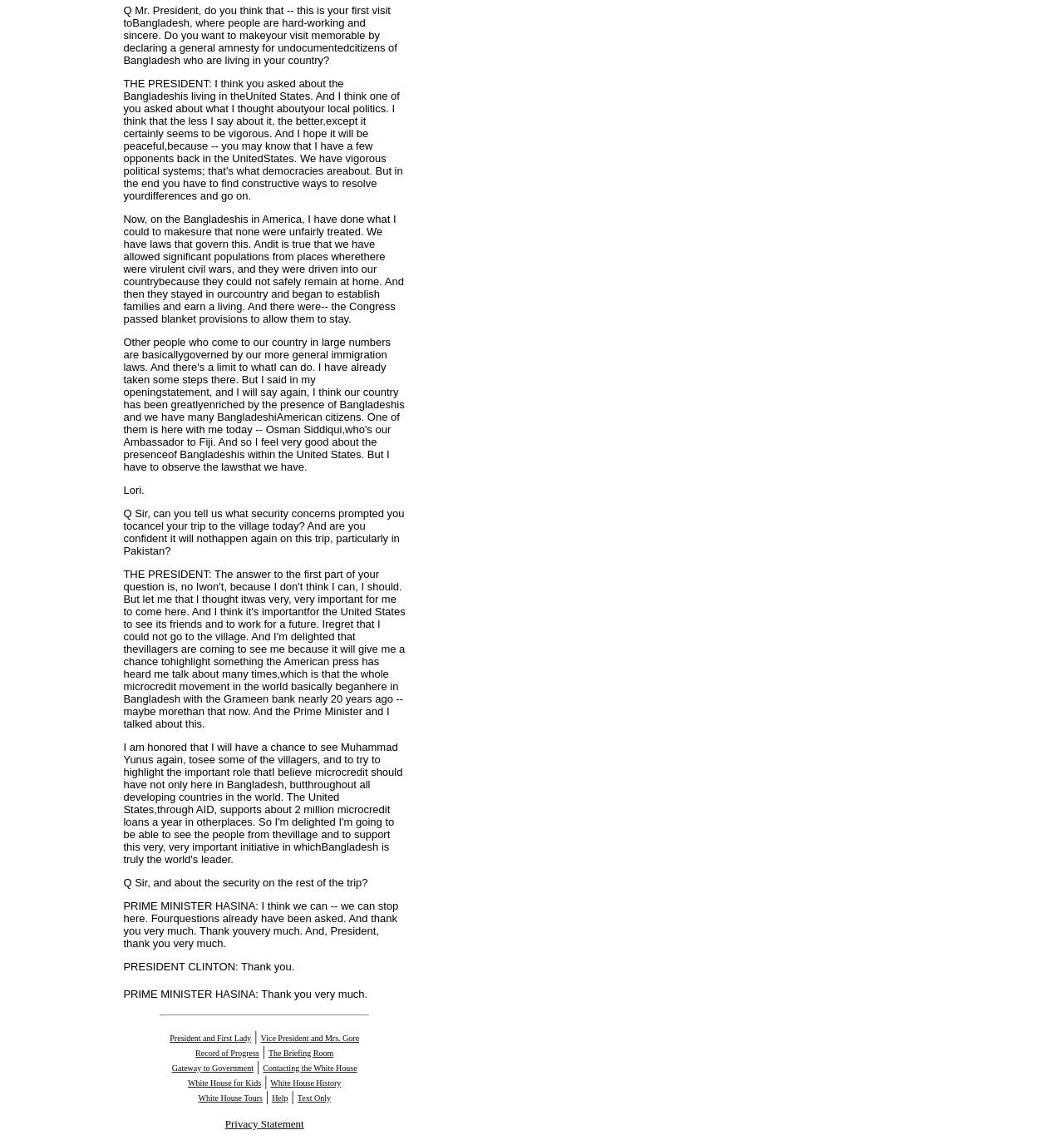How many questions have been asked?
Carefully analyze the image and provide a thorough answer to the question.

According to the text, Prime Minister Hasina says 'Four questions already have been asked.' which indicates that four questions have been asked during the conversation.